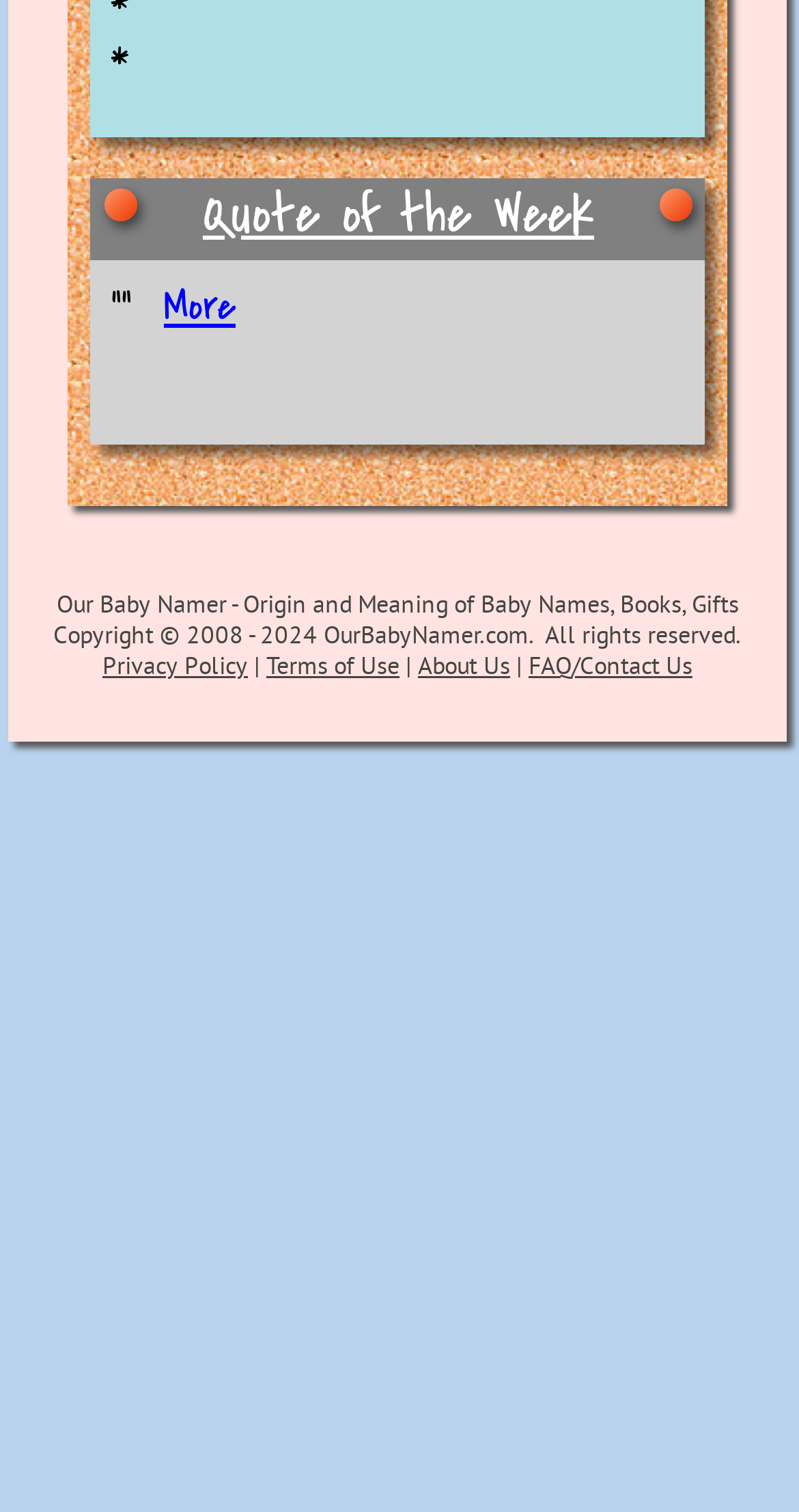Locate the coordinates of the bounding box for the clickable region that fulfills this instruction: "Read more quotes".

[0.205, 0.186, 0.295, 0.222]